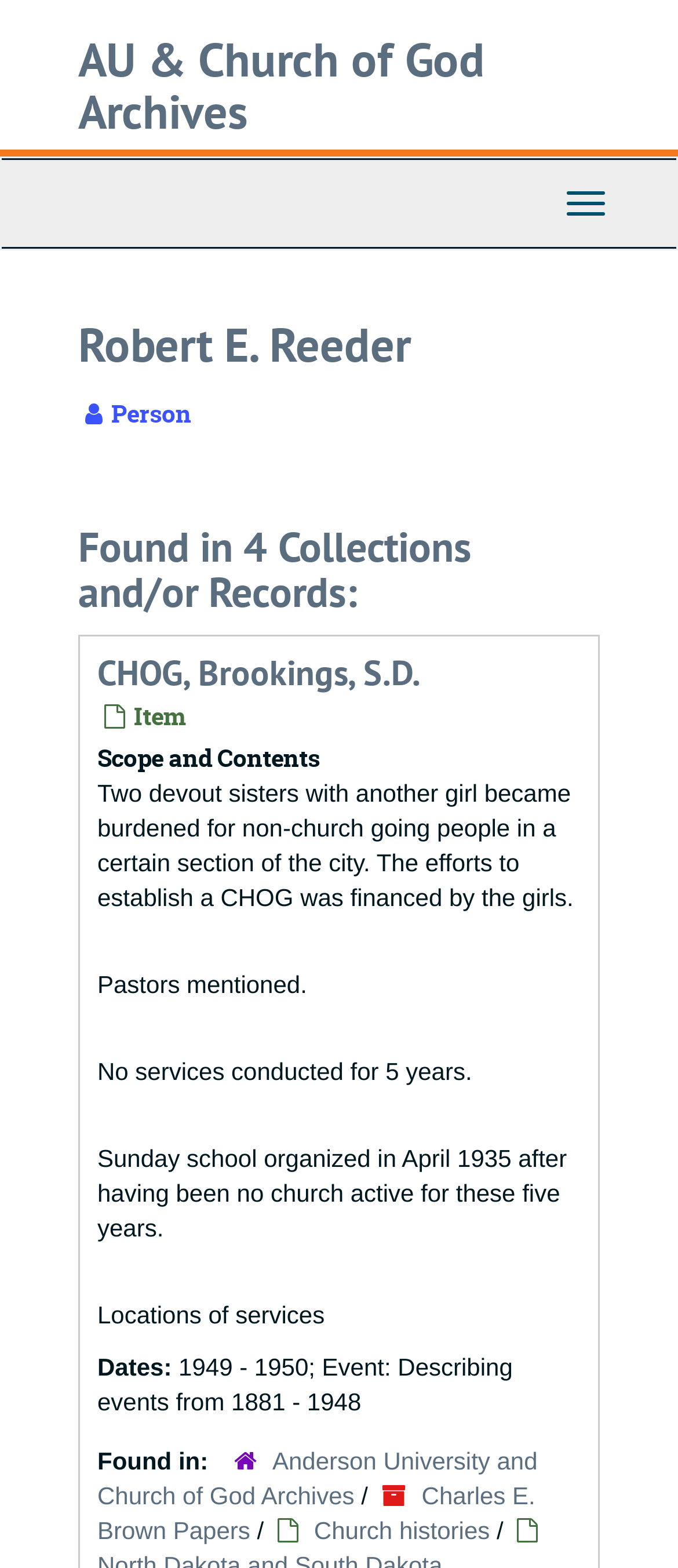How many collections is Robert E. Reeder found in?
Analyze the image and provide a thorough answer to the question.

The answer can be found in the heading 'Found in 4 Collections and/or Records:' which is located below the 'Robert E. Reeder' heading.